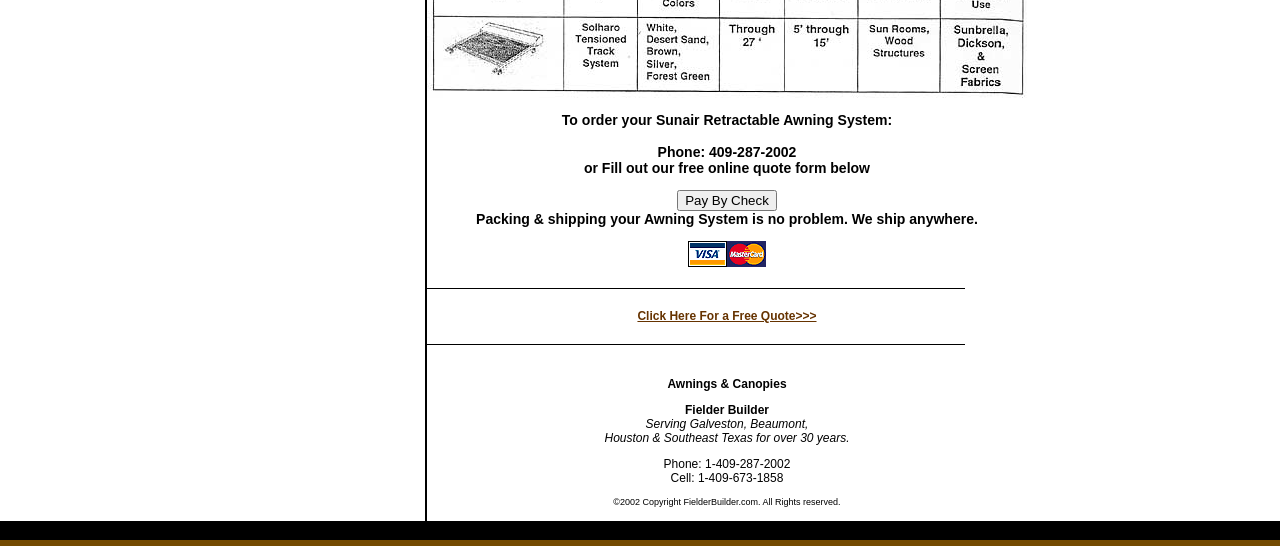Analyze the image and deliver a detailed answer to the question: What is the phone number to order a Sunair Retractable Awning System?

The phone number can be found in the heading element at the top of the page, which says 'To order your Sunair Retractable Awning System: Phone: 409-287-2002 or Fill out our free online quote form below'.